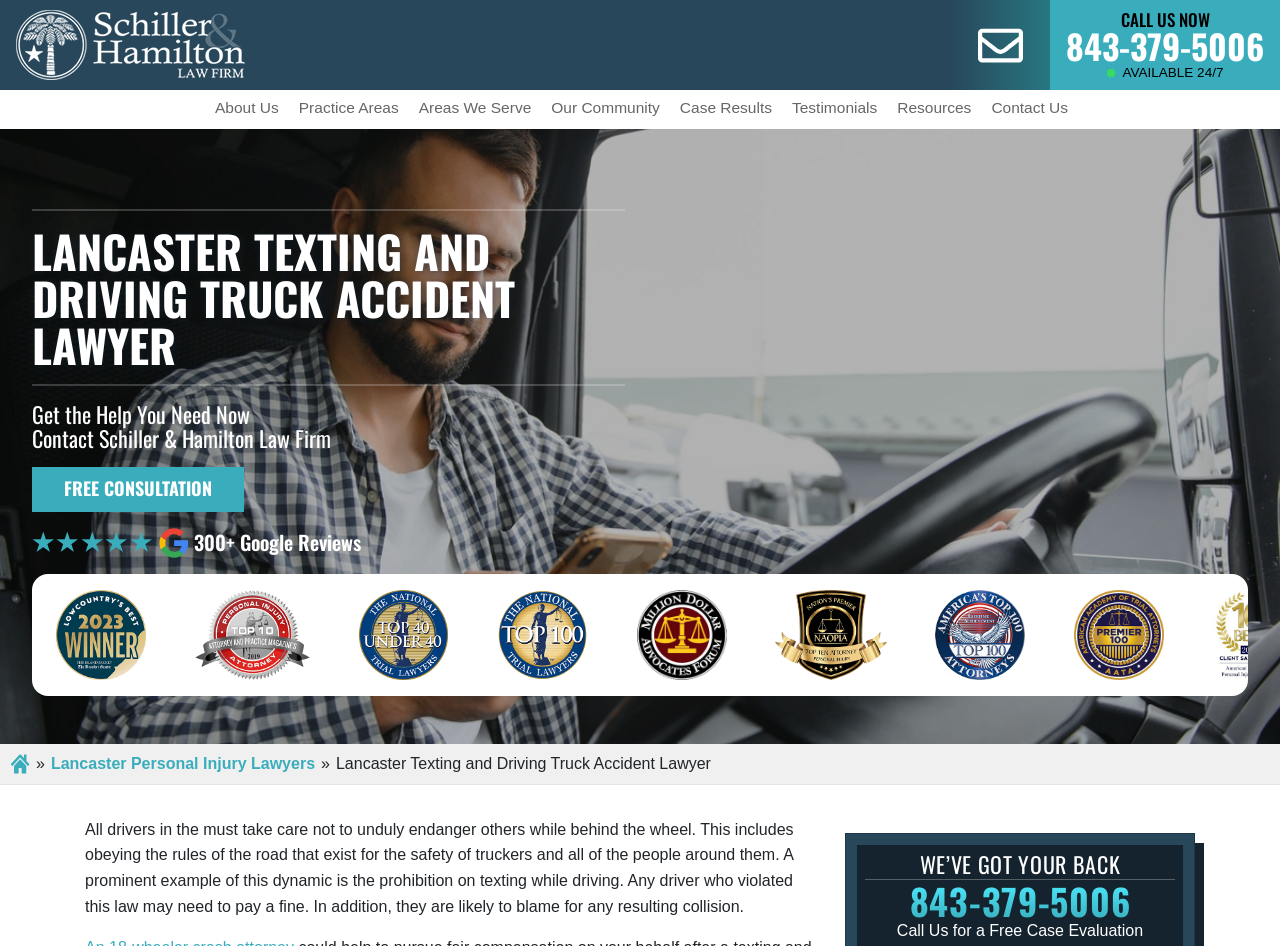Please find the bounding box coordinates of the clickable region needed to complete the following instruction: "Call the phone number". The bounding box coordinates must consist of four float numbers between 0 and 1, i.e., [left, top, right, bottom].

[0.833, 0.029, 0.988, 0.07]